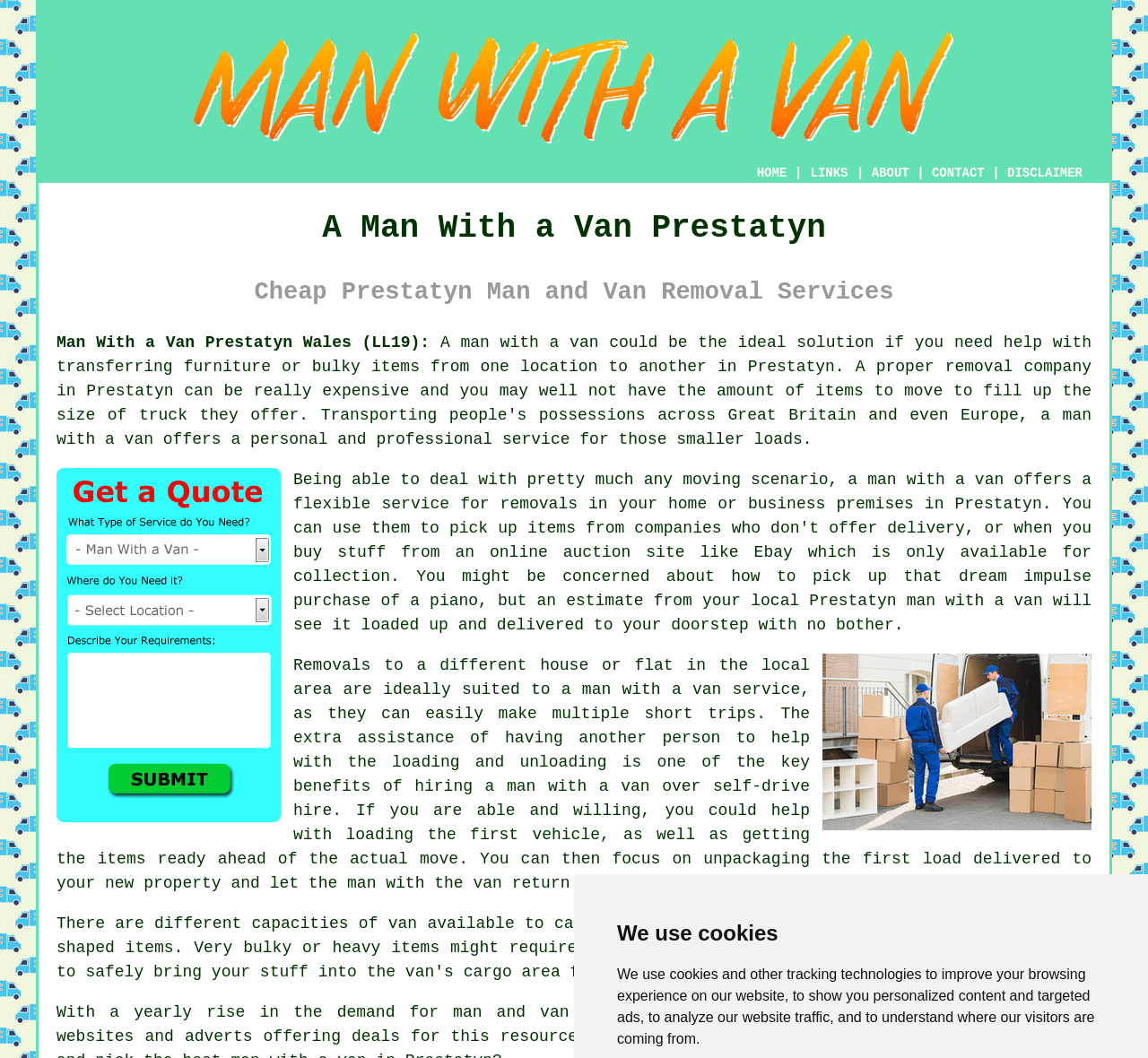Find the coordinates for the bounding box of the element with this description: "LINKS".

[0.705, 0.156, 0.739, 0.171]